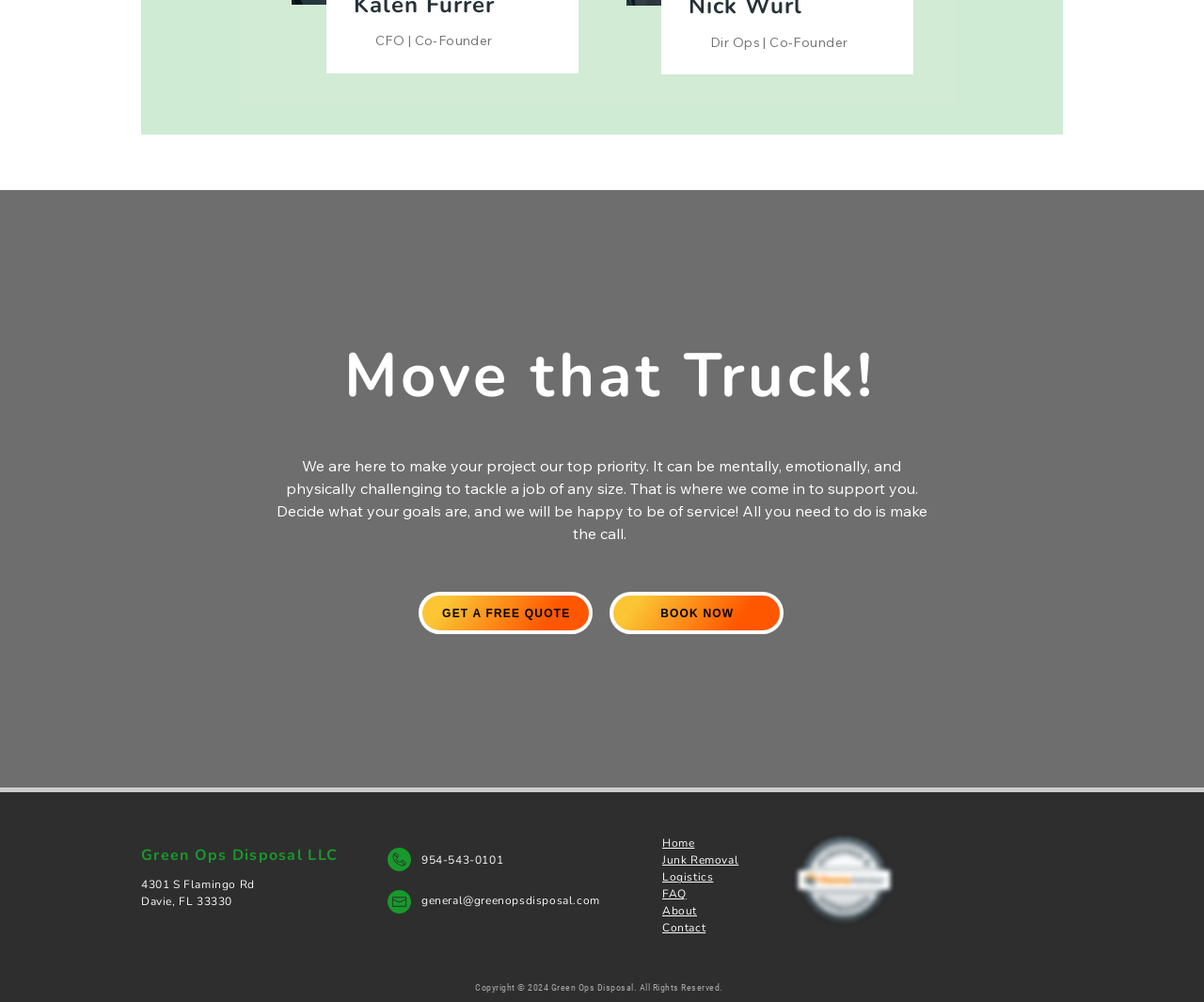What is the address?
Based on the content of the image, thoroughly explain and answer the question.

The address can be found in the static text elements with the texts '4301 S Flamingo Rd' and 'Davie, FL 33330' located at the bottom of the page, with coordinates [0.117, 0.875, 0.212, 0.89] and [0.117, 0.892, 0.193, 0.907] respectively.